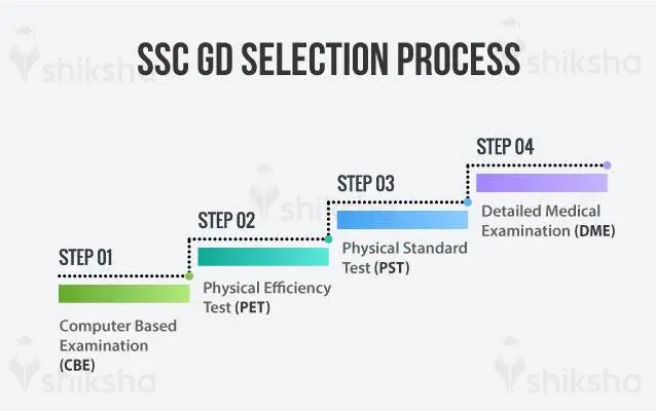What is the final step in the SSC GD selection process?
Respond with a short answer, either a single word or a phrase, based on the image.

Detailed Medical Examination (DME)